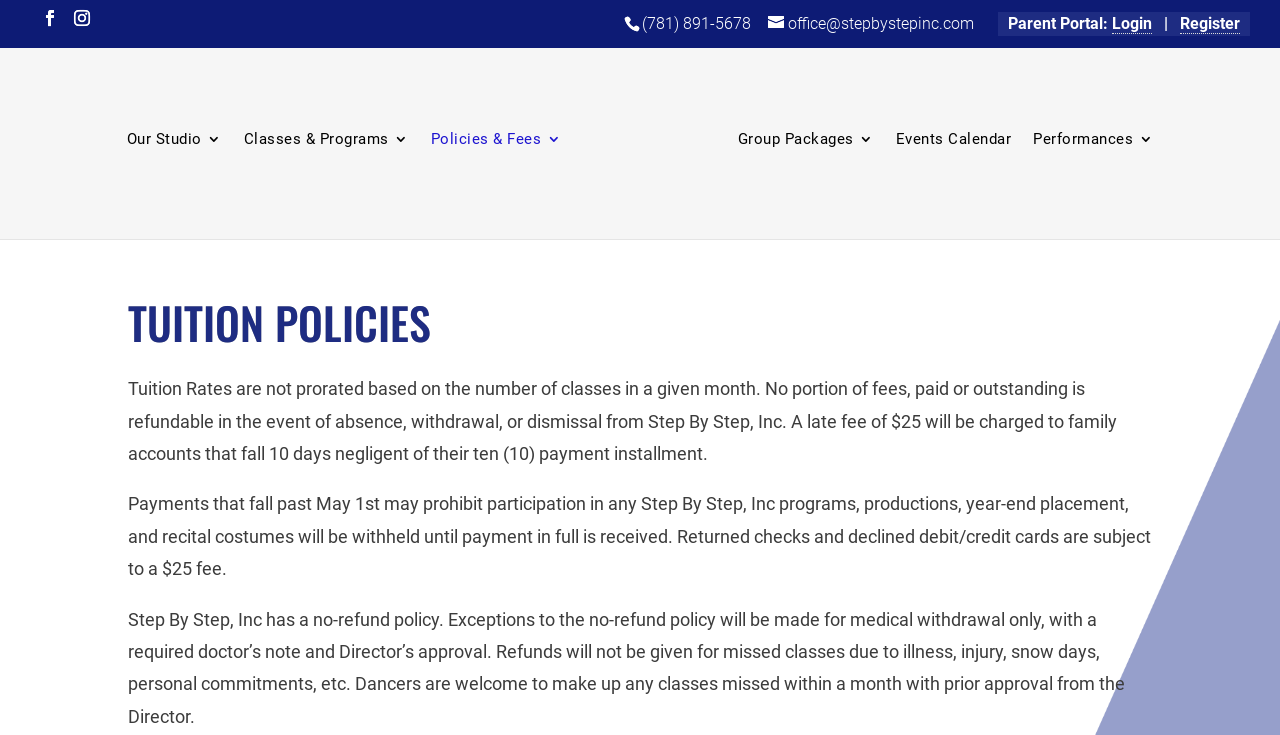By analyzing the image, answer the following question with a detailed response: What type of classes are offered by Step By Step, Inc?

The webpage is about tuition policies, and it mentions classes and programs, which suggests that Step By Step, Inc offers dance classes. This is also supported by the links to 'Classes & Programs' and 'Performances' on the webpage.